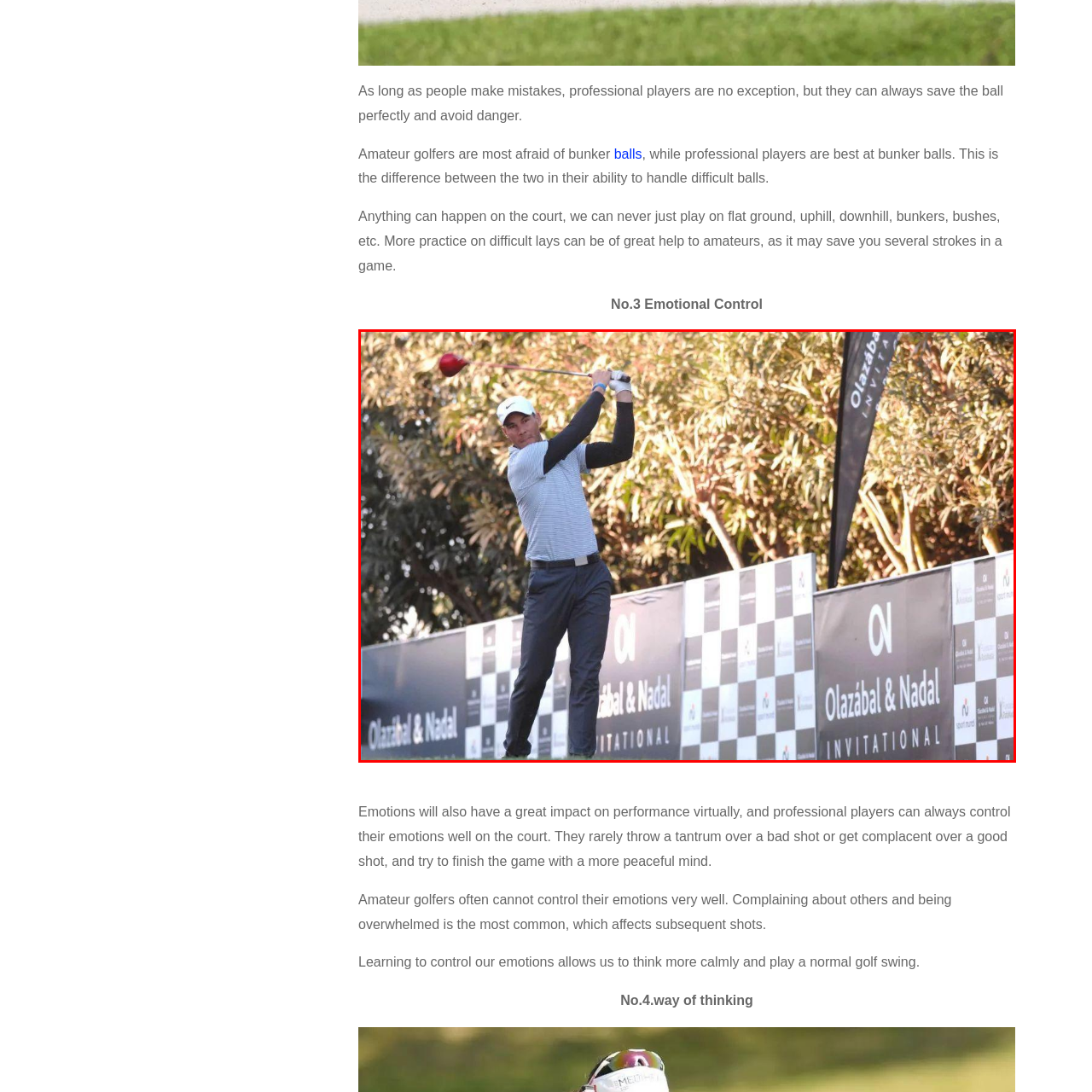What is the color of the golfer's trousers?
Observe the image inside the red-bordered box and offer a detailed answer based on the visual details you find.

The caption describes the golfer's outfit as a 'striped polo shirt and dark trousers', which implies that the color of his trousers is dark.